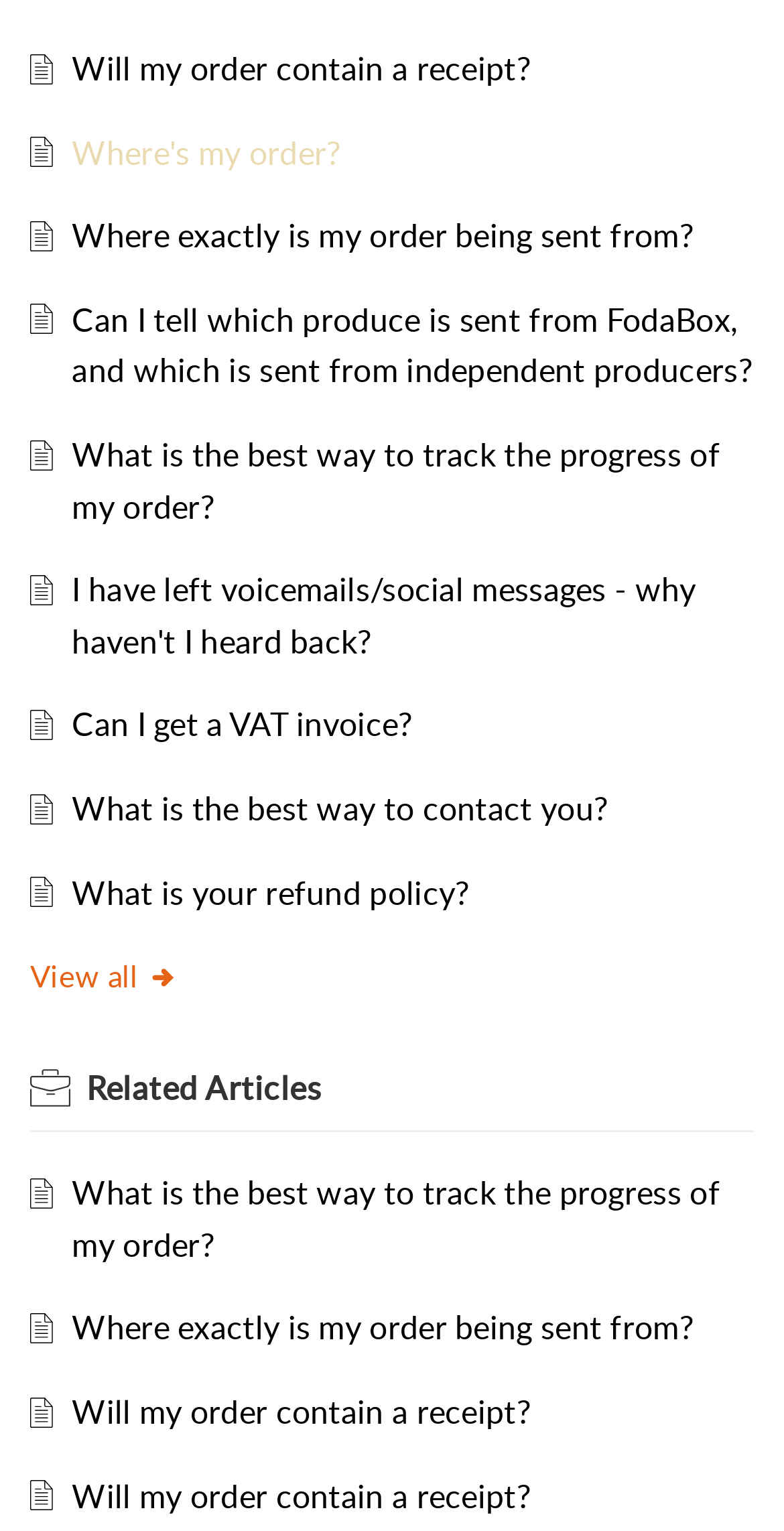Find the bounding box coordinates of the clickable region needed to perform the following instruction: "Explore 'Related Articles'". The coordinates should be provided as four float numbers between 0 and 1, i.e., [left, top, right, bottom].

[0.11, 0.694, 0.962, 0.728]